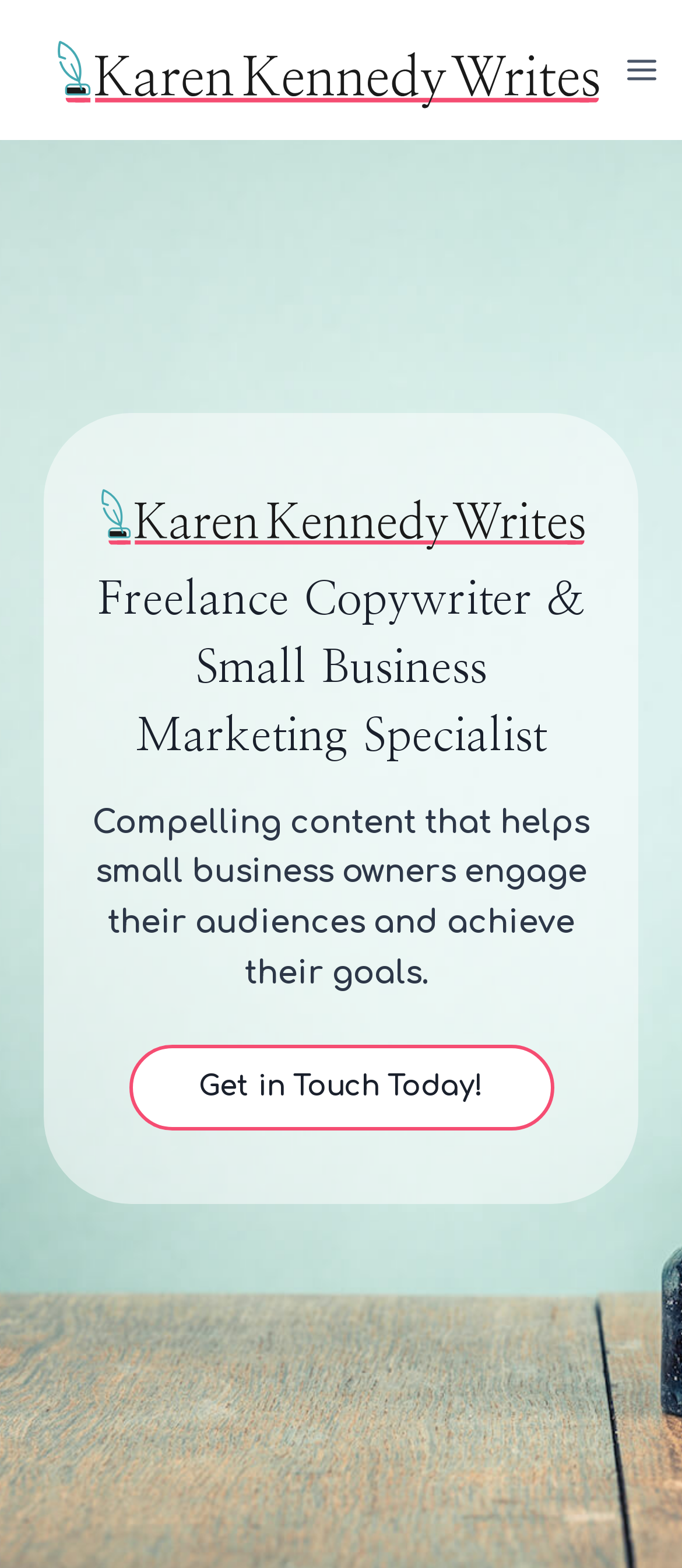Answer succinctly with a single word or phrase:
What is the call-to-action on the webpage?

Get in Touch Today!